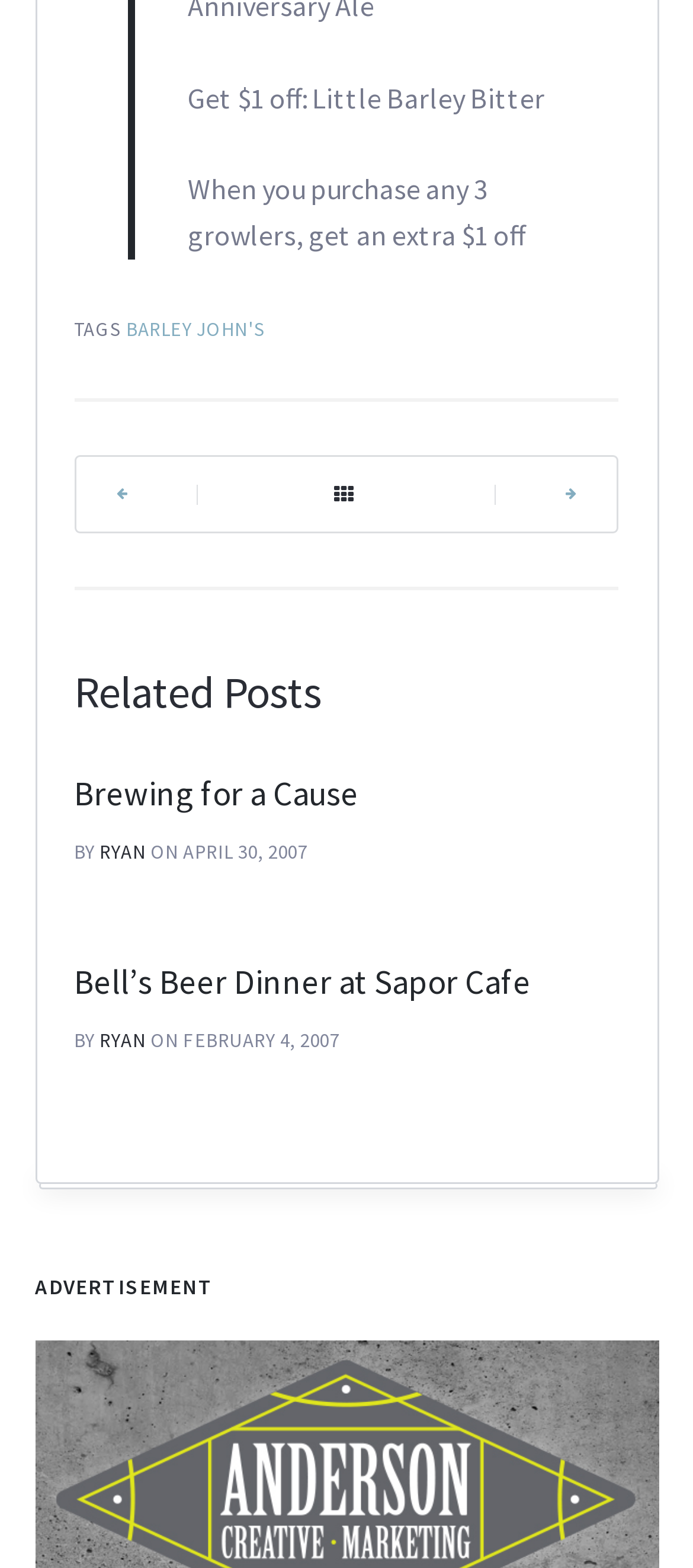Determine the bounding box for the described UI element: "Previous".

[0.135, 0.306, 0.217, 0.322]